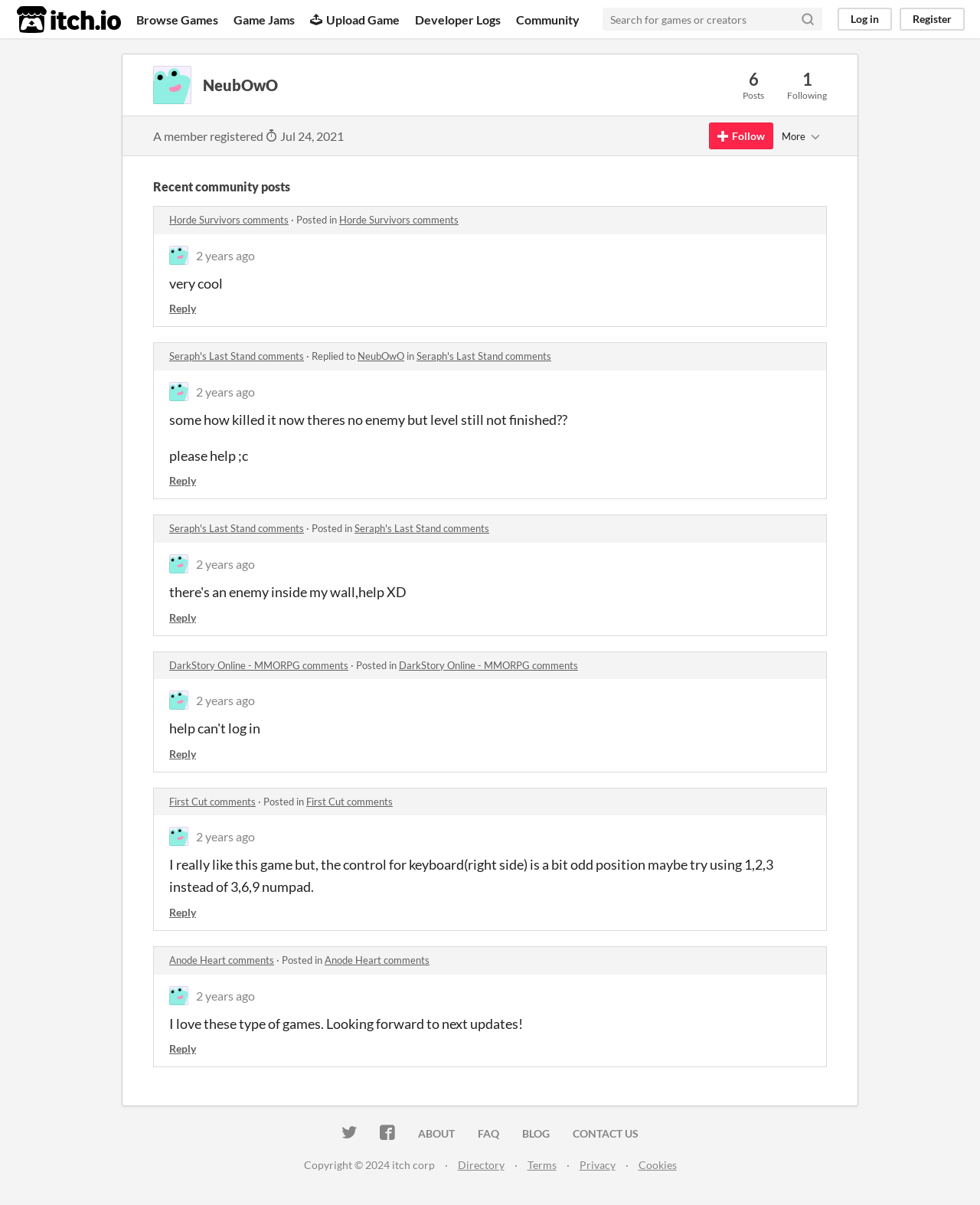Answer in one word or a short phrase: 
What social media platforms is itch.io available on?

Twitter and Facebook